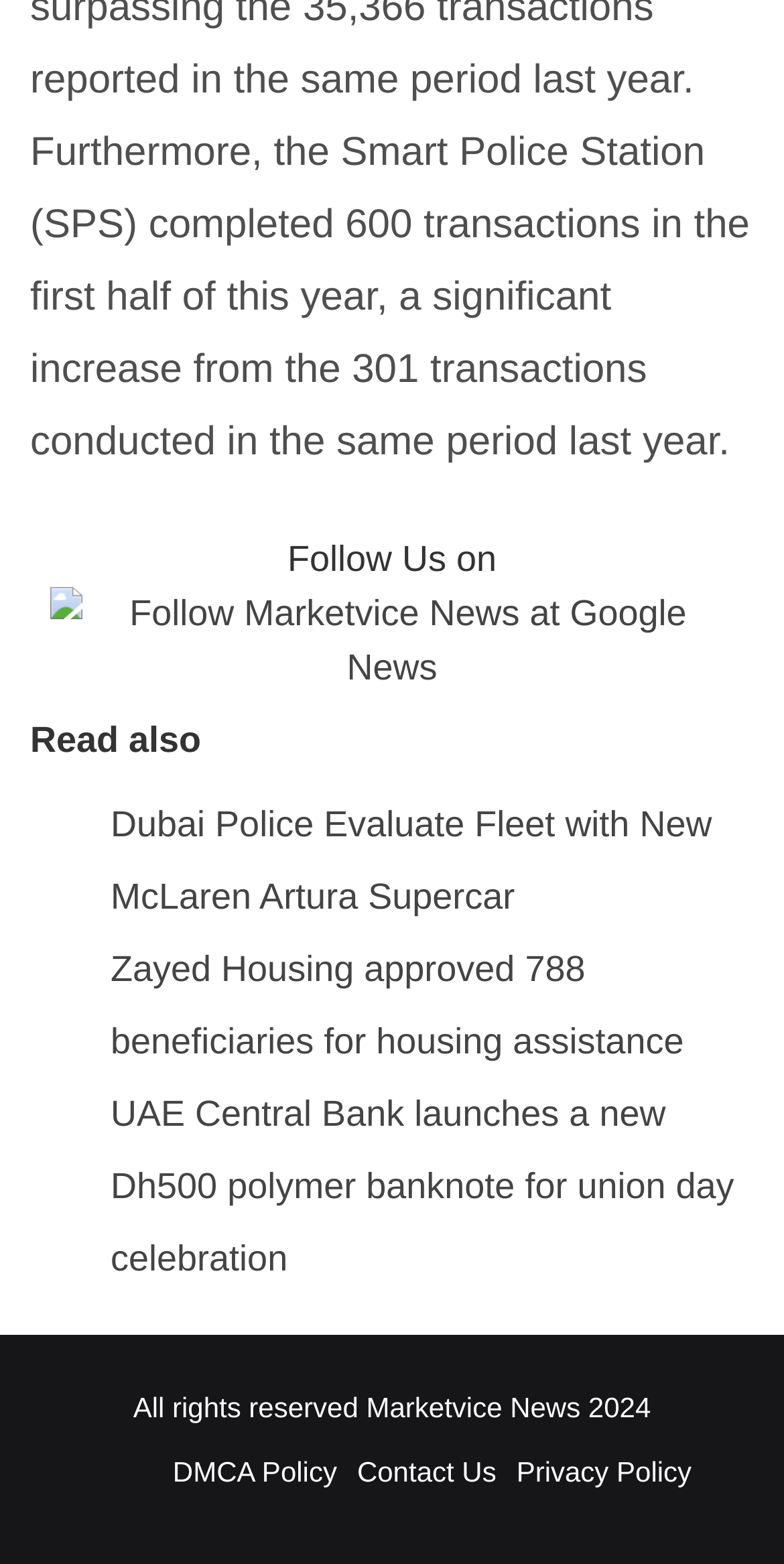Please analyze the image and provide a thorough answer to the question:
What is the year of copyright for Marketvice News?

The answer can be found by looking at the 'All rights reserved Marketvice News 2024' text at the bottom of the page, which indicates the year of copyright.